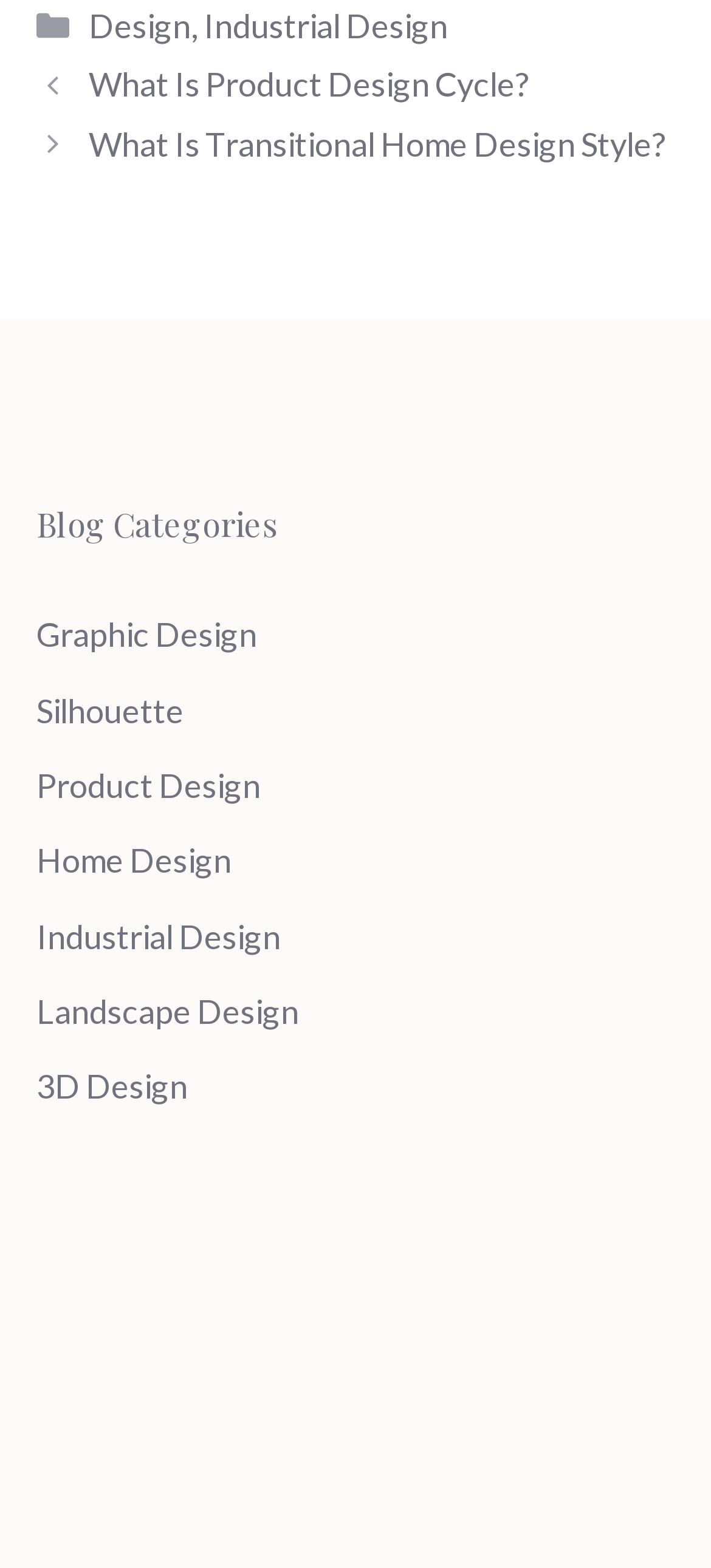What is the first category listed under Blog Categories?
Answer with a single word or phrase, using the screenshot for reference.

Graphic Design